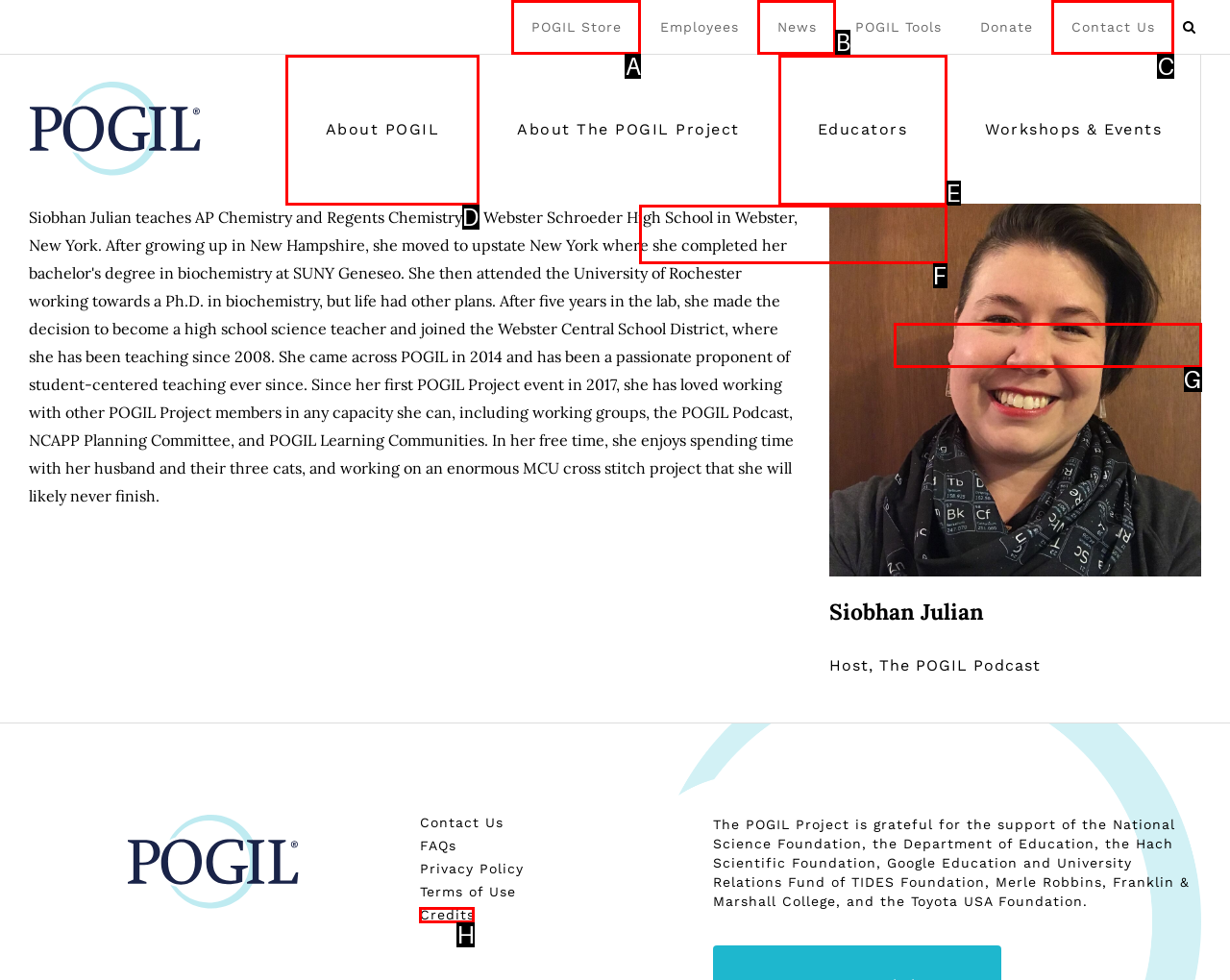Identify which HTML element to click to fulfill the following task: Contact IQ Learning LLC at 346-483-8945. Provide your response using the letter of the correct choice.

None